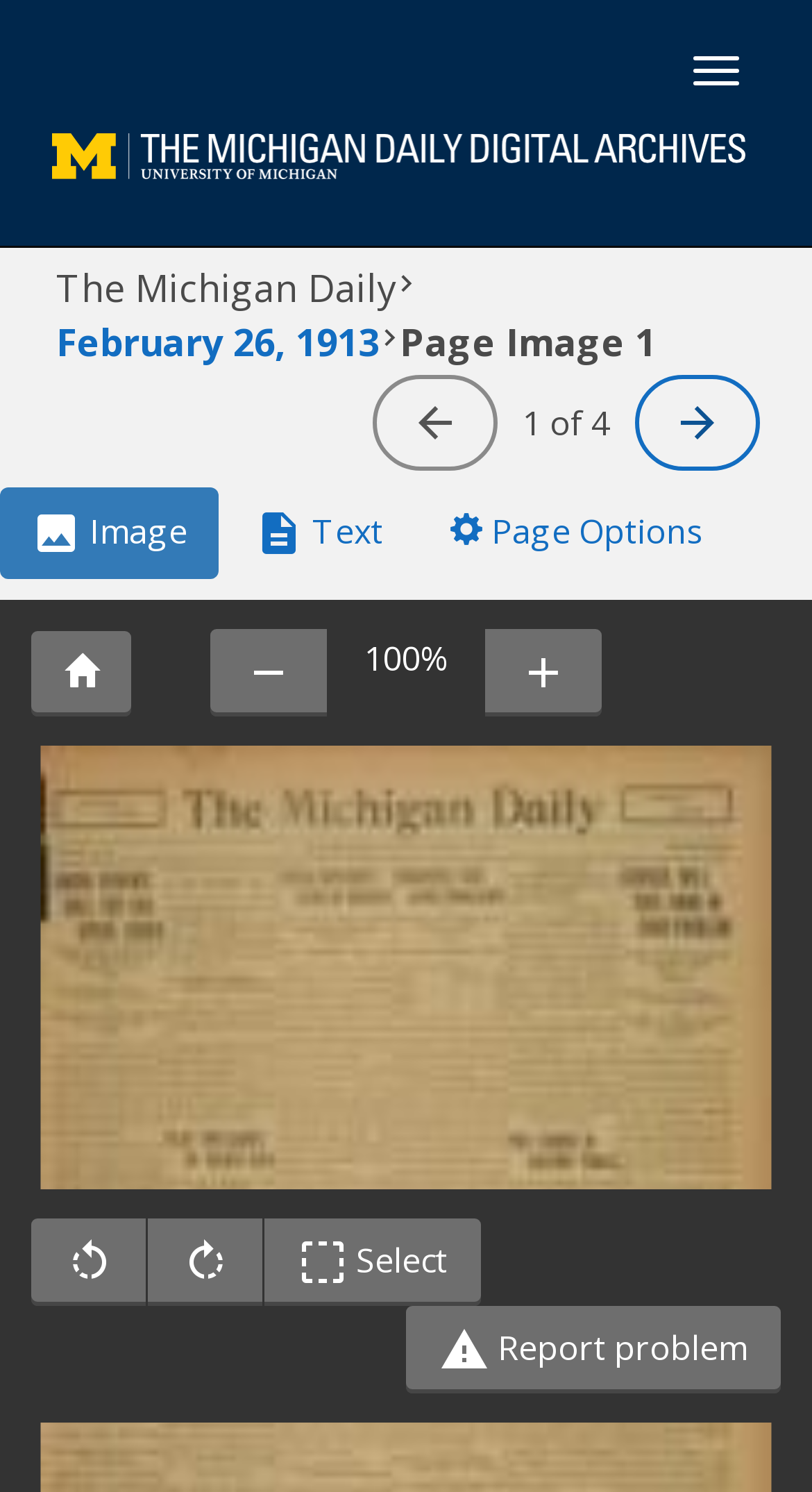How many tabs are available?
Provide a one-word or short-phrase answer based on the image.

3